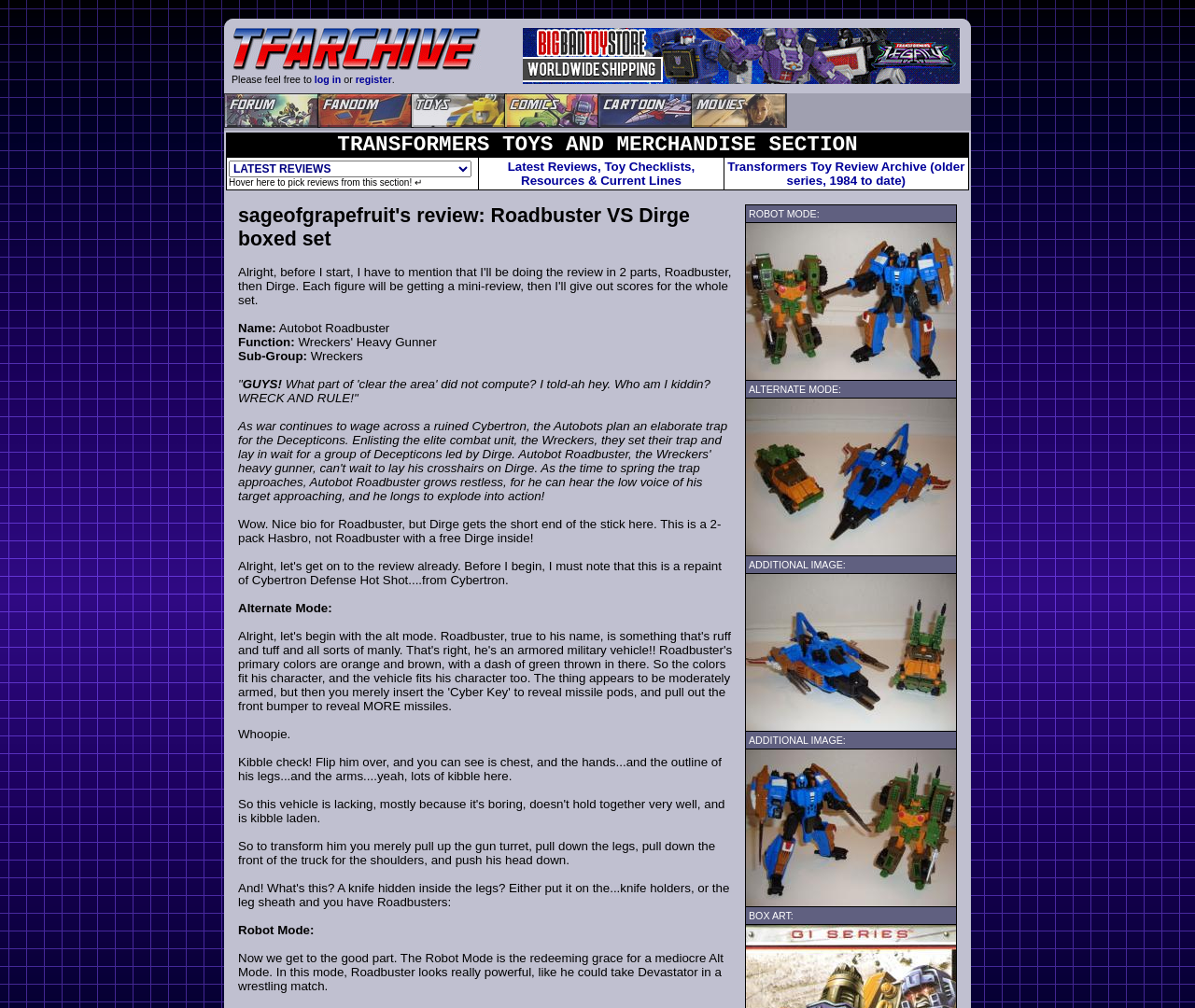Bounding box coordinates are specified in the format (top-left x, top-left y, bottom-right x, bottom-right y). All values are floating point numbers bounded between 0 and 1. Please provide the bounding box coordinate of the region this sentence describes: alt="transformers live-action movies"

[0.578, 0.116, 0.659, 0.13]